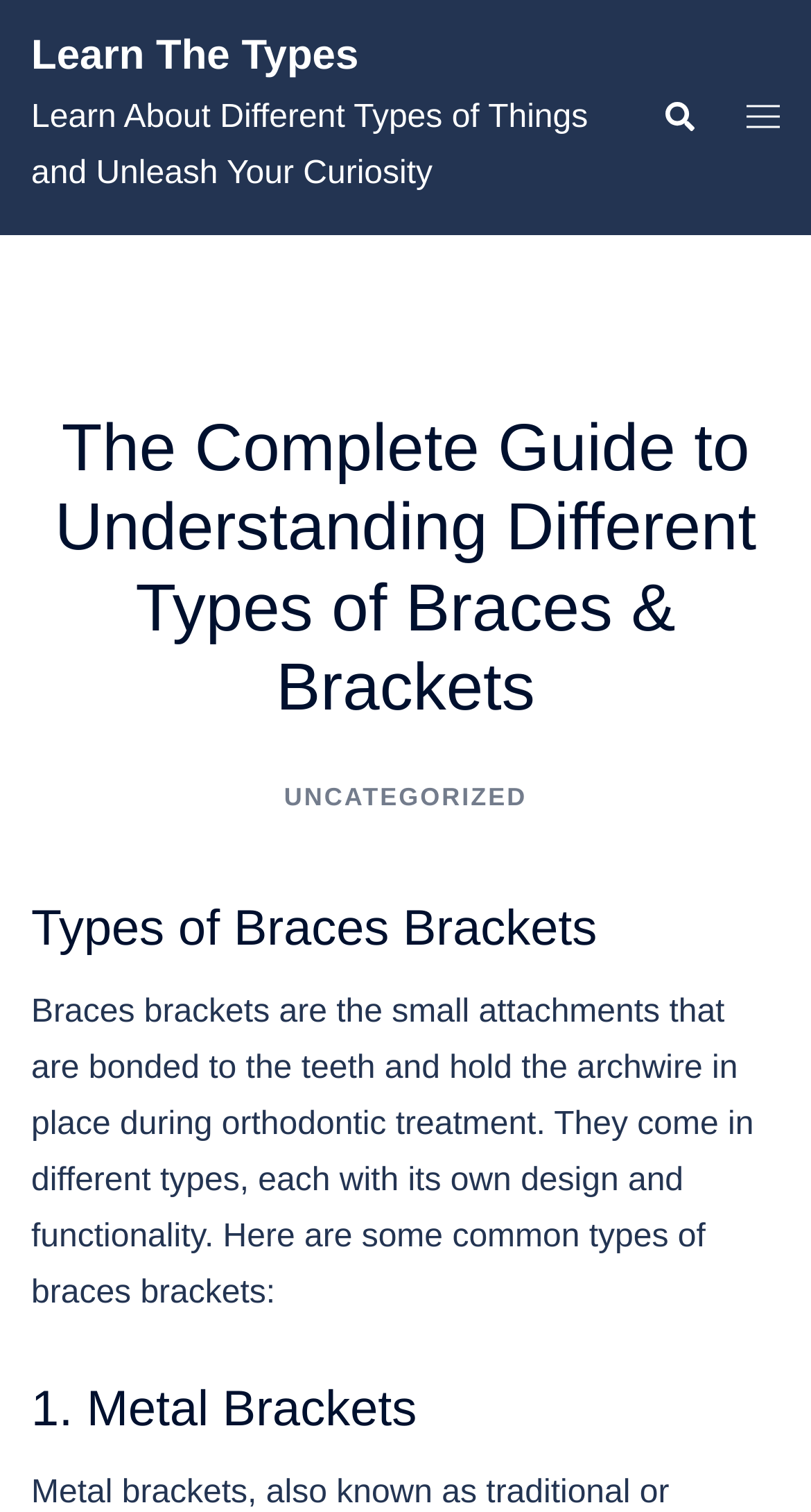Answer the question below with a single word or a brief phrase: 
How many types of braces brackets are mentioned?

At least 1